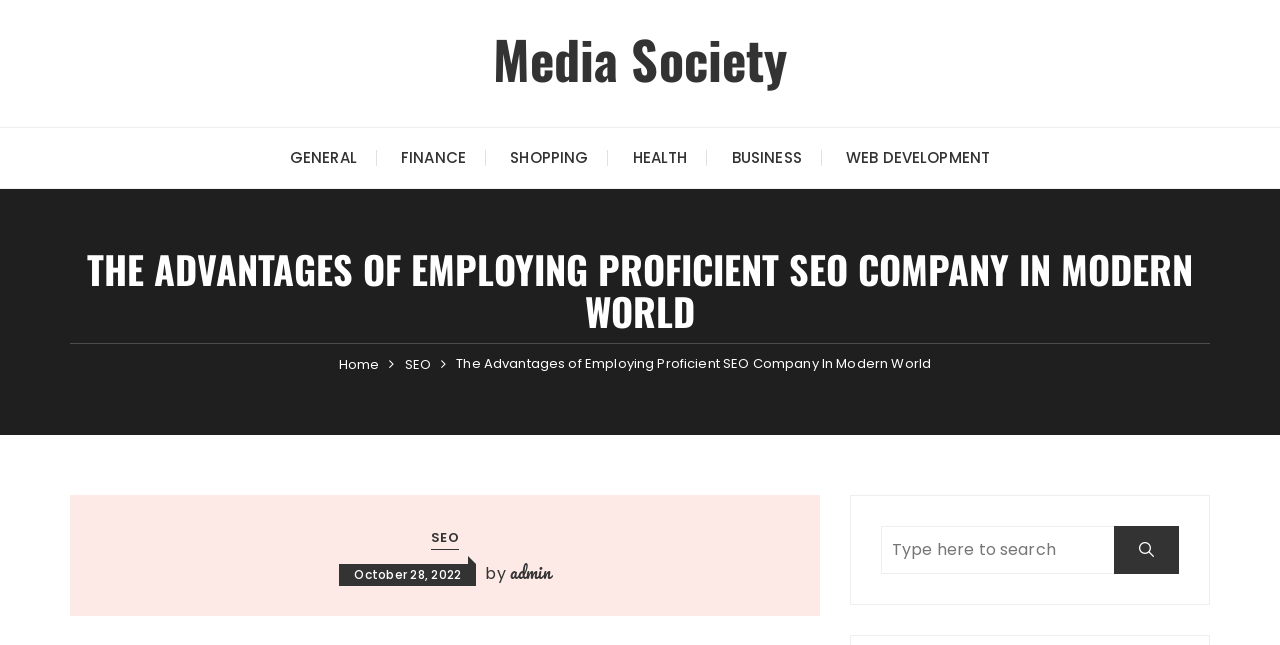Predict the bounding box coordinates of the area that should be clicked to accomplish the following instruction: "go to Media Society". The bounding box coordinates should consist of four float numbers between 0 and 1, i.e., [left, top, right, bottom].

[0.385, 0.031, 0.615, 0.15]